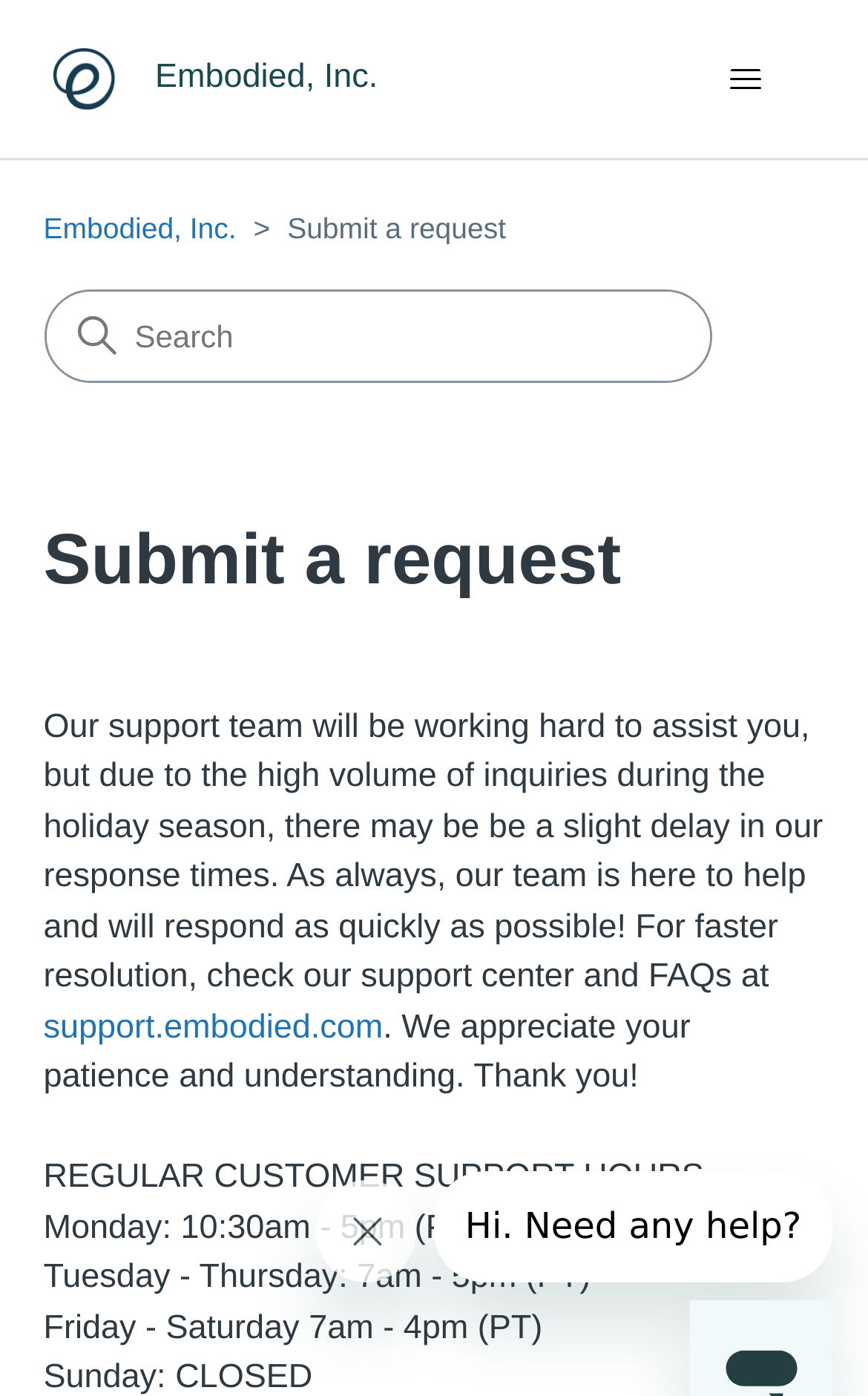What is the purpose of the webpage?
Observe the image and answer the question with a one-word or short phrase response.

Submit a request